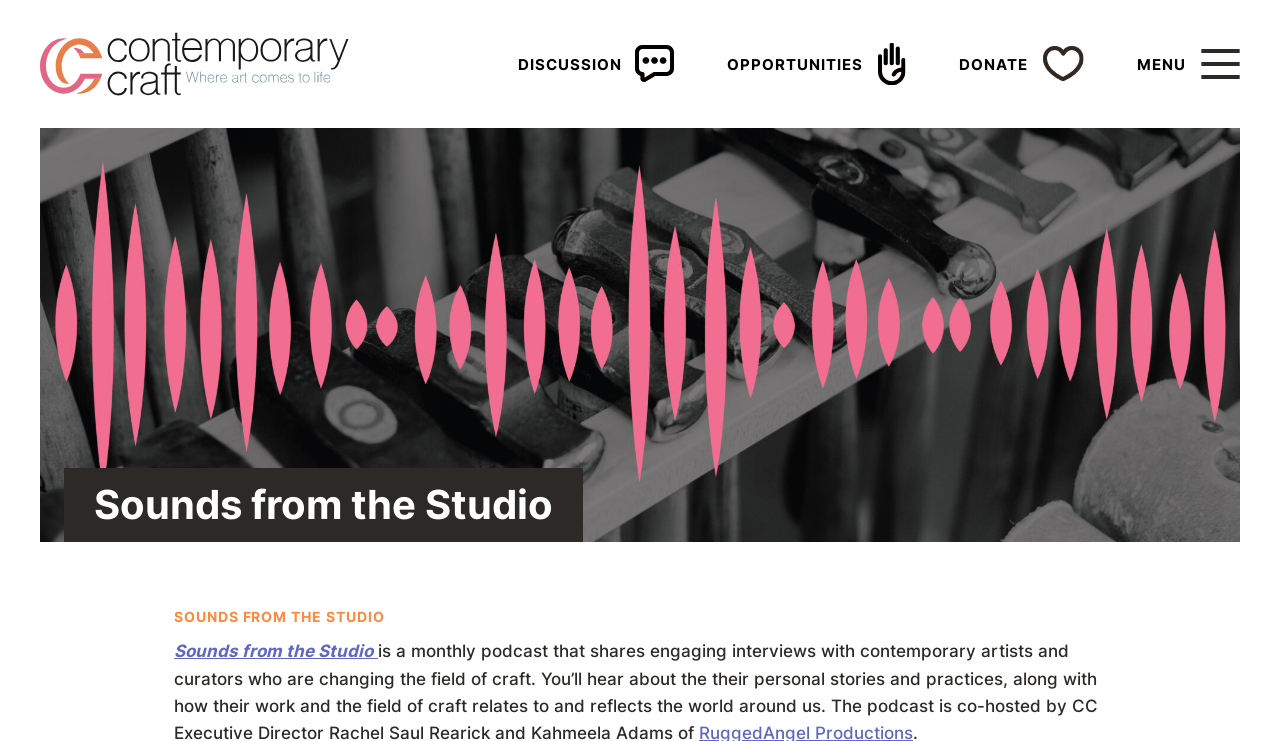Offer a comprehensive description of the webpage’s content and structure.

The webpage is about "Sounds from the Studio" at Contemporary Craft, with a focus on an exhibition titled "Self" by Matt Lambert, a non-binary, trans, multidisciplinary collaborator and co-conspirator working towards equity, inclusion, and reparation.

At the top left of the page, there is a link to "Contemporary Craft" accompanied by an image. Below this, there is a navigation menu with four links: "DISCUSSION", "OPPORTUNITIES", "DONATE", and a "MENU" button at the far right.

The main content of the page is divided into two sections. The top section has a header with the title "Sounds from the Studio" in a larger font size. Below this, there is a smaller header with the same title, followed by a link to "Sounds from the Studio".

There are no other images or text paragraphs on the page besides the mentioned elements. The overall structure of the page is simple, with a clear hierarchy of elements and a focus on navigation and the exhibition title.